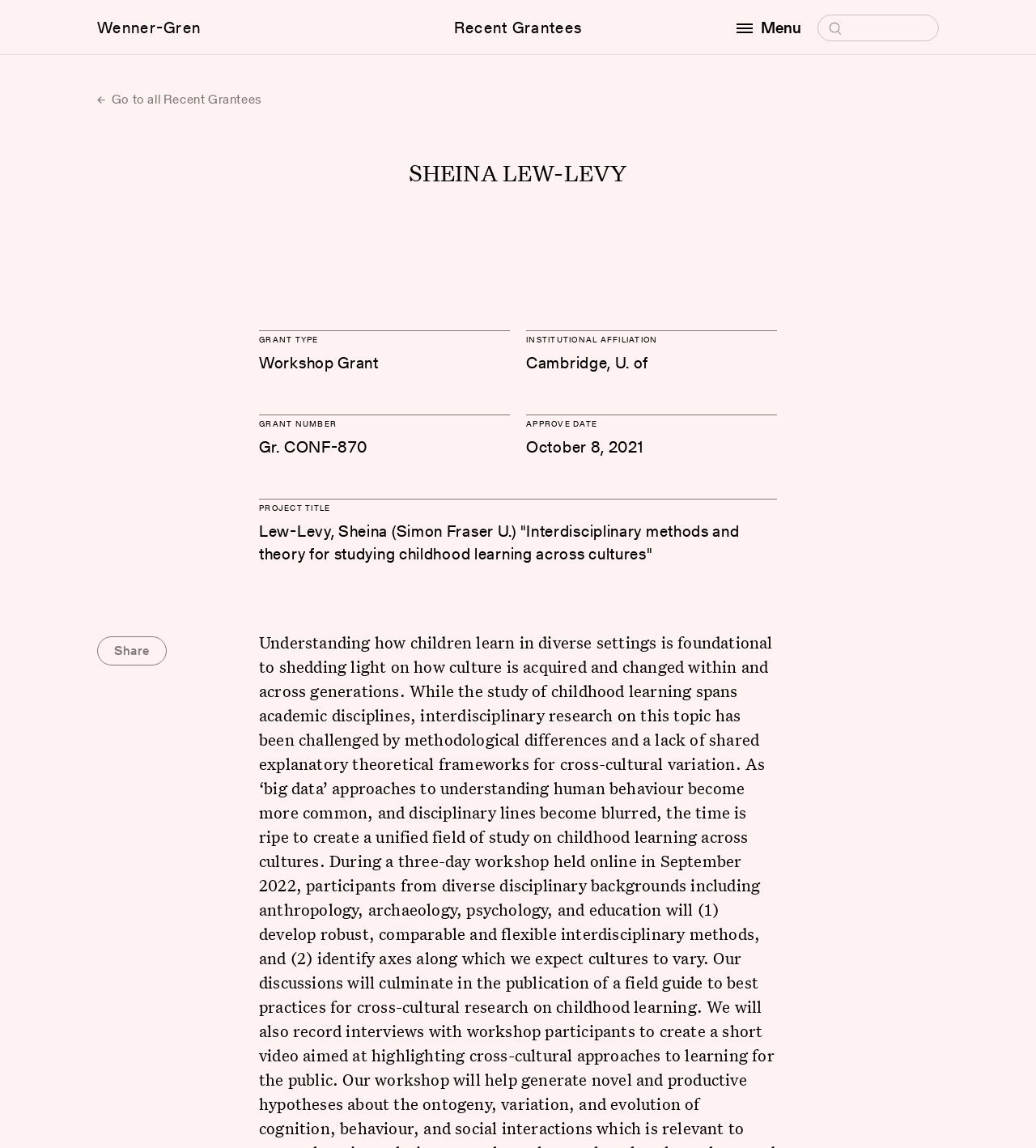Generate a thorough description of the webpage.

The webpage is about Sheina Lew-Levy, a grantee of the Wenner-Gren Foundation. At the top, there is a header section with three main elements: a link to the Wenner-Gren Foundation, a link to Recent Grantees, and a button to open a menu. The menu button is accompanied by a "Menu" text. On the right side of the header, there is a search bar with a "Search for:" label.

Below the header, there is a link to go back to all Recent Grantees. The main content of the page is divided into sections, each with a heading. The first section is about Sheina Lew-Levy, with her name in a large font. The following sections provide information about her grant, including the grant type, institutional affiliation, grant number, approval date, and project title. Each section has a heading and a corresponding text describing the details.

On the right side of the page, there is a "Share" button. Overall, the page has a simple and organized layout, with clear headings and concise text, making it easy to navigate and find information about Sheina Lew-Levy's grant.